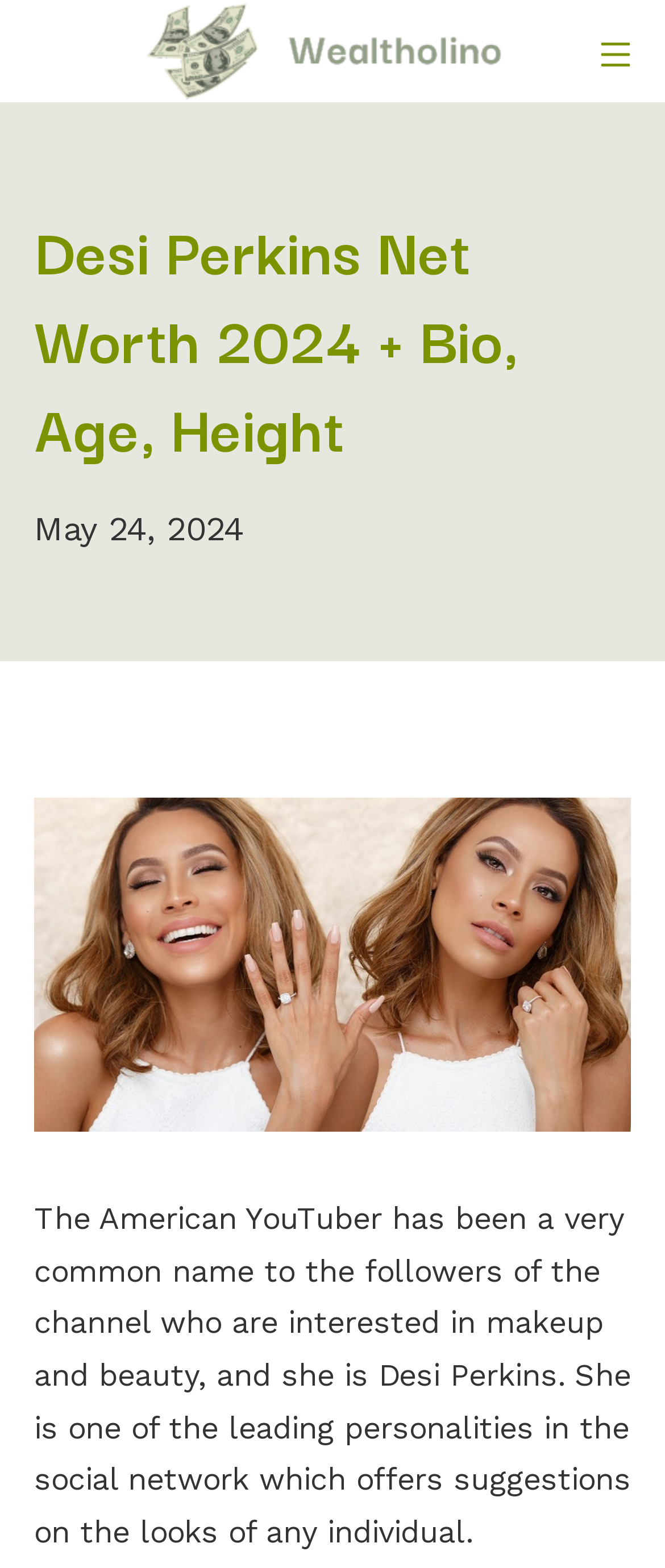Respond to the following question using a concise word or phrase: 
What is the name of the magazine?

Wealtholino Magazine